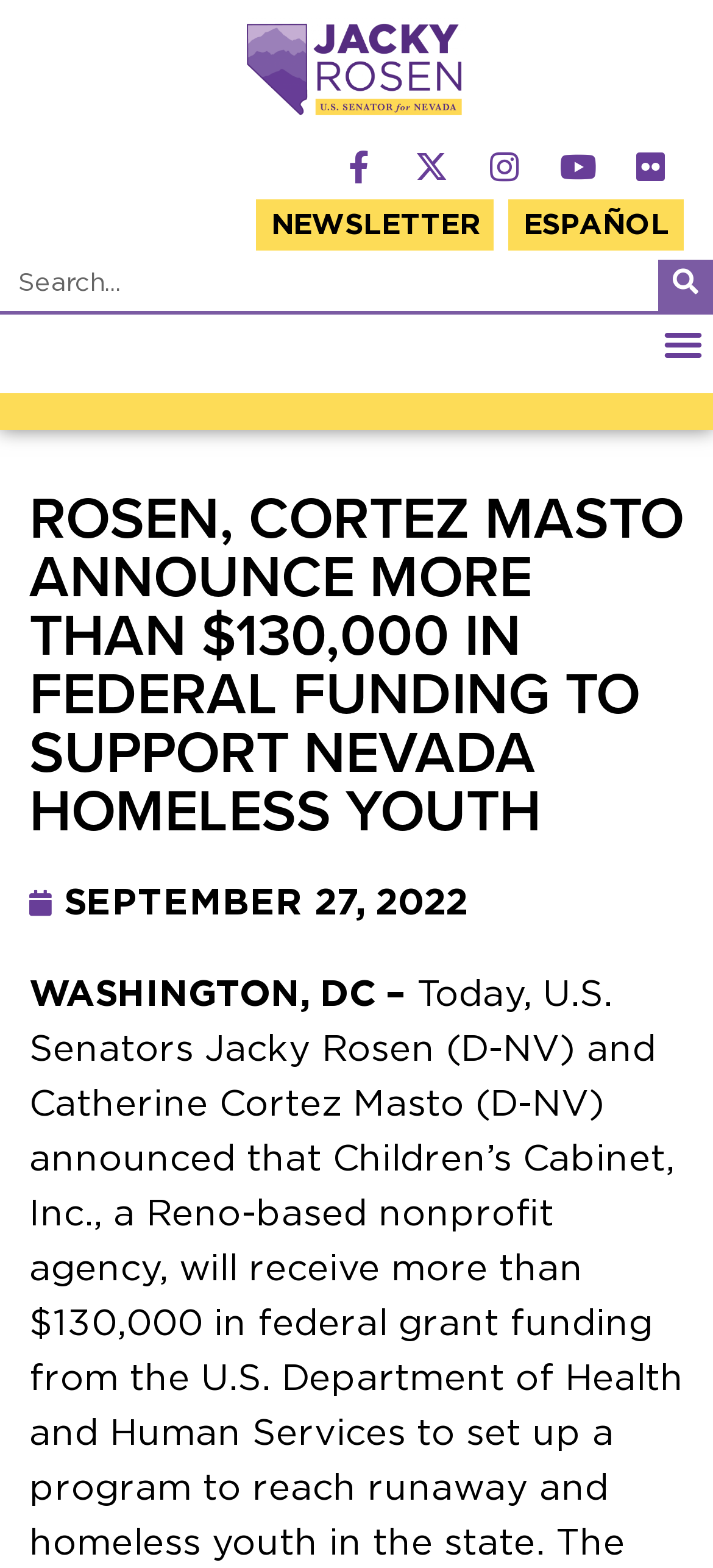Using the provided description alt="Jacky Rosen", find the bounding box coordinates for the UI element. Provide the coordinates in (top-left x, top-left y, bottom-right x, bottom-right y) format, ensuring all values are between 0 and 1.

[0.346, 0.012, 0.654, 0.073]